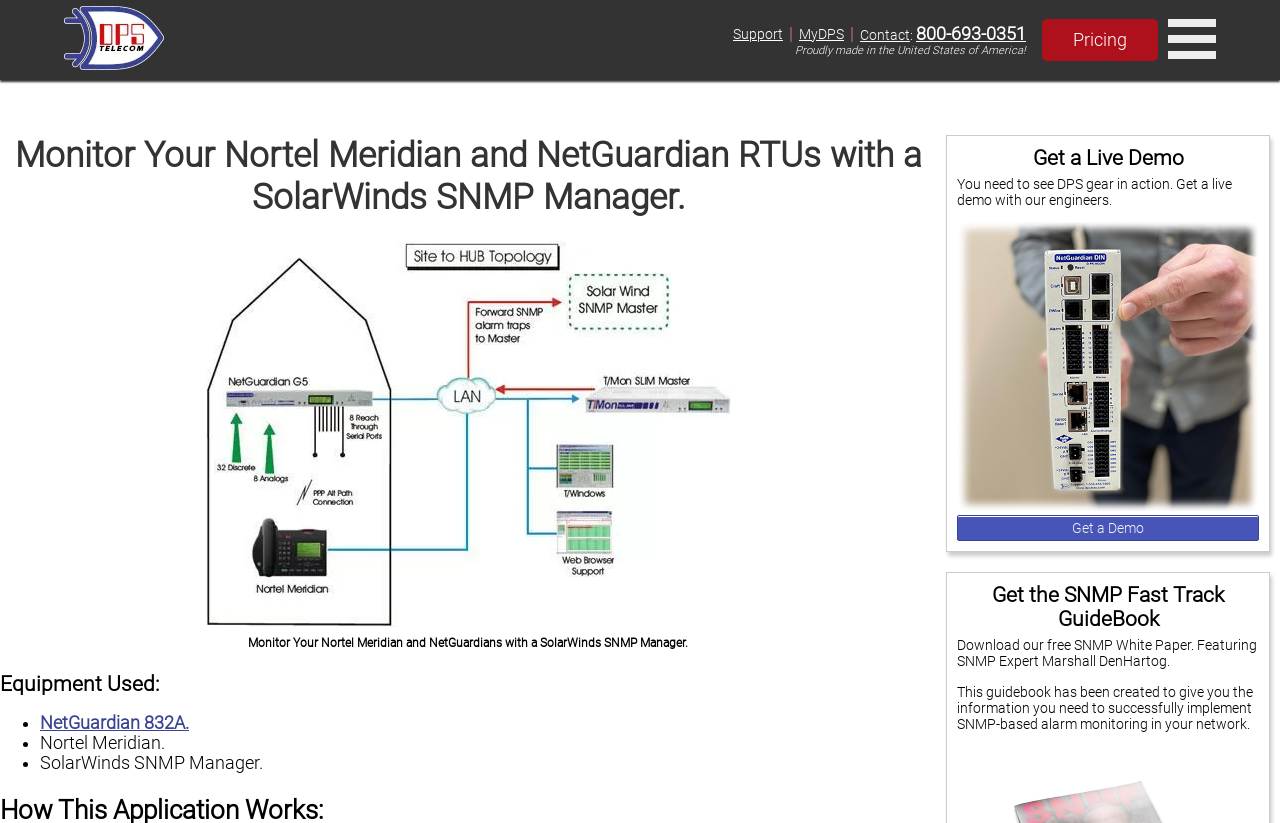Please provide a brief answer to the question using only one word or phrase: 
What is the name of the RTU being monitored?

Nortel Meridian and NetGuardian